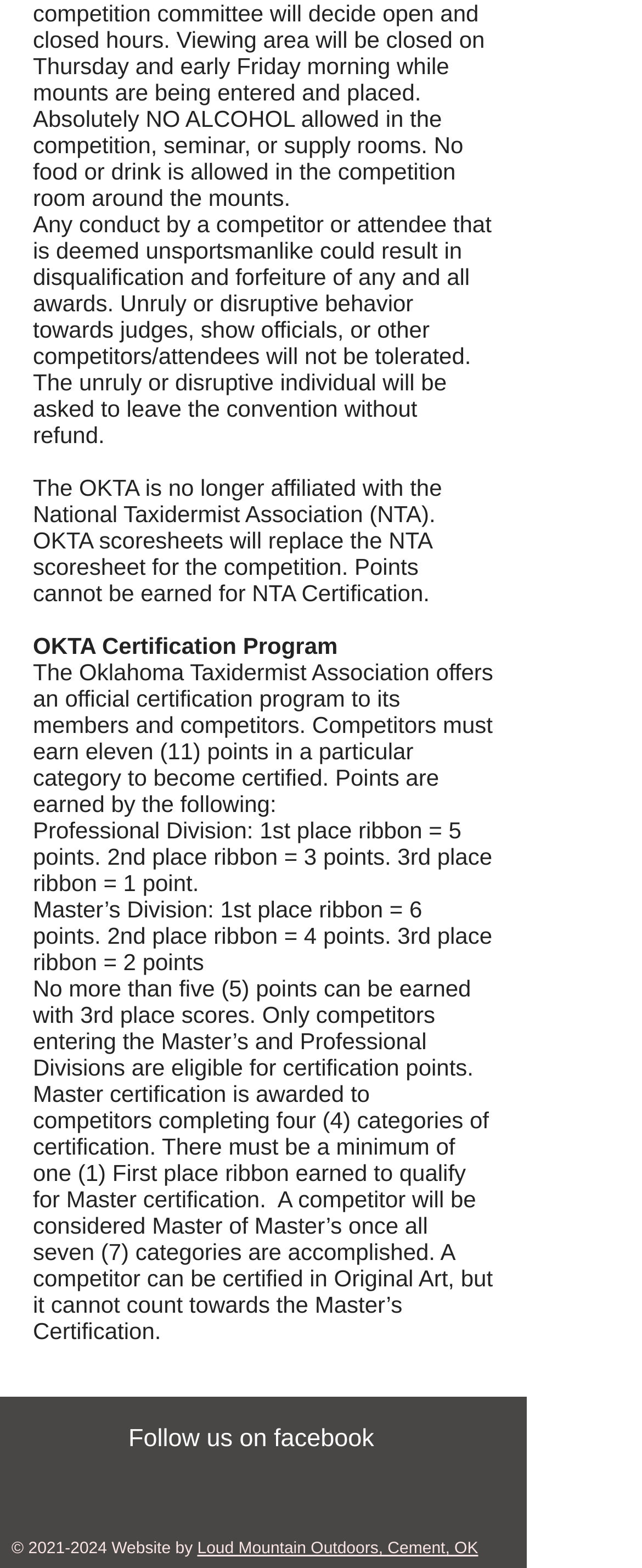Identify the bounding box for the described UI element. Provide the coordinates in (top-left x, top-left y, bottom-right x, bottom-right y) format with values ranging from 0 to 1: 2021-2024

[0.044, 0.982, 0.167, 0.994]